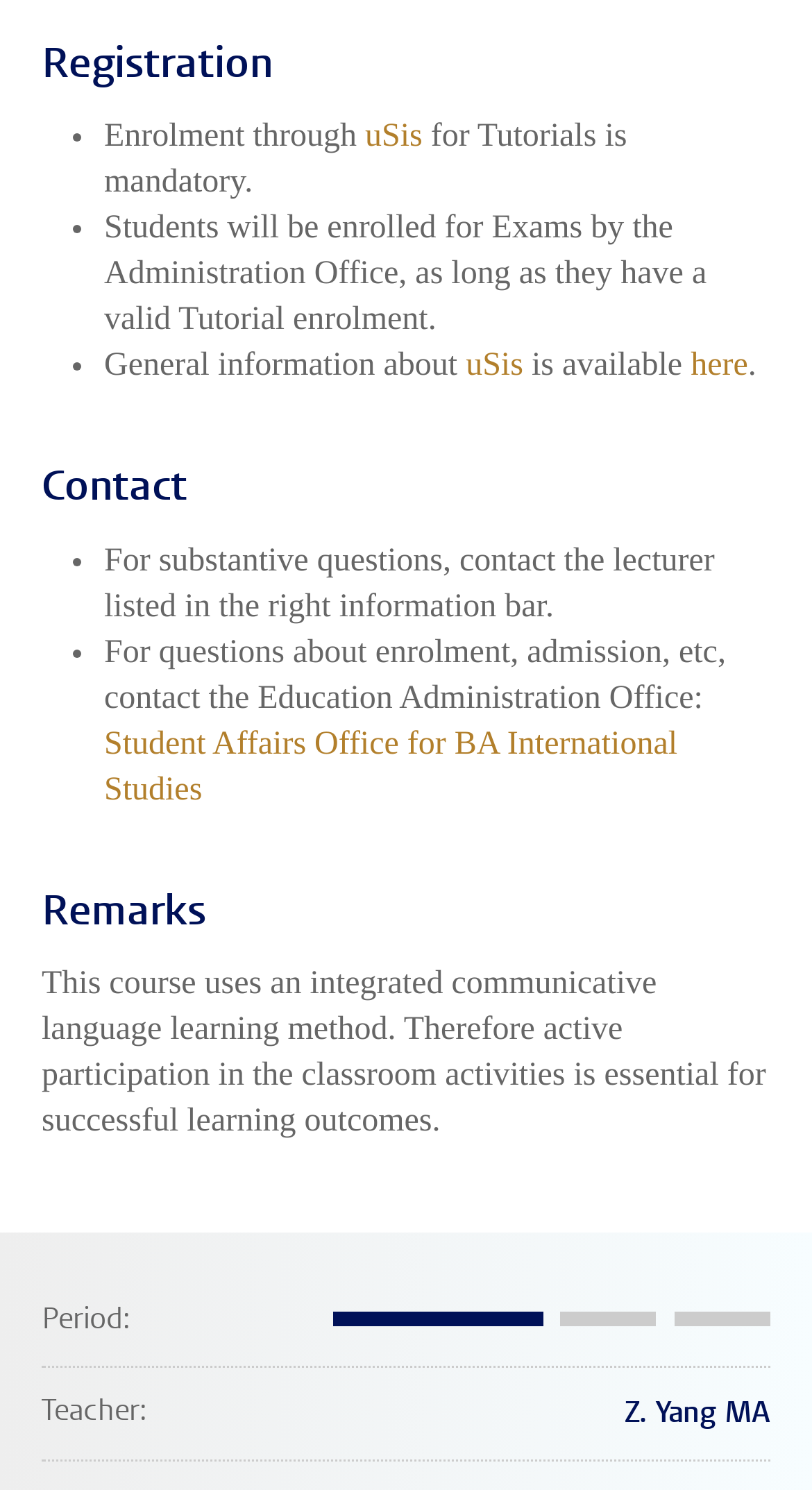Based on the image, give a detailed response to the question: What is the registration method for tutorials?

The webpage mentions that 'Enrolment through uSis for Tutorials is mandatory.' This implies that students need to register for tutorials using the uSis system.